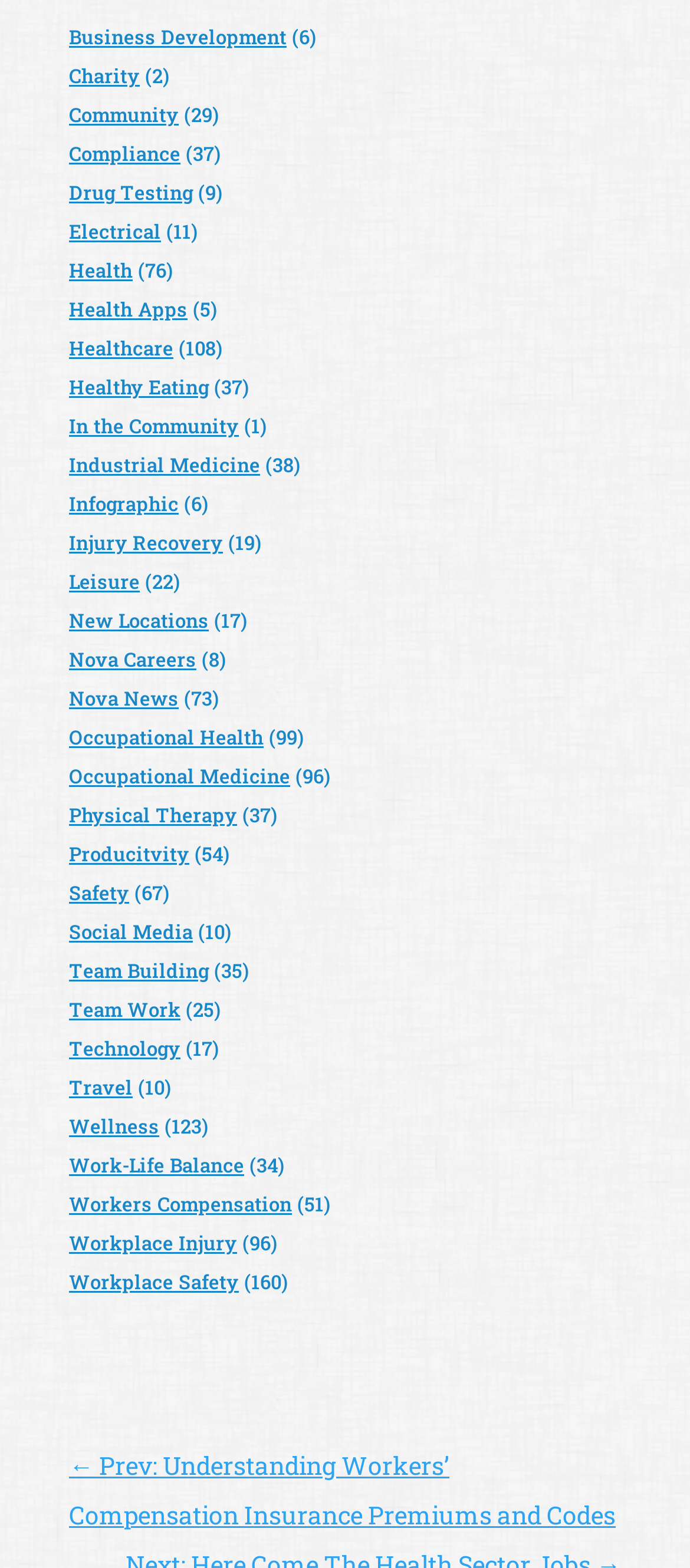Please provide the bounding box coordinates for the element that needs to be clicked to perform the instruction: "Learn about Health Apps". The coordinates must consist of four float numbers between 0 and 1, formatted as [left, top, right, bottom].

[0.1, 0.188, 0.272, 0.205]